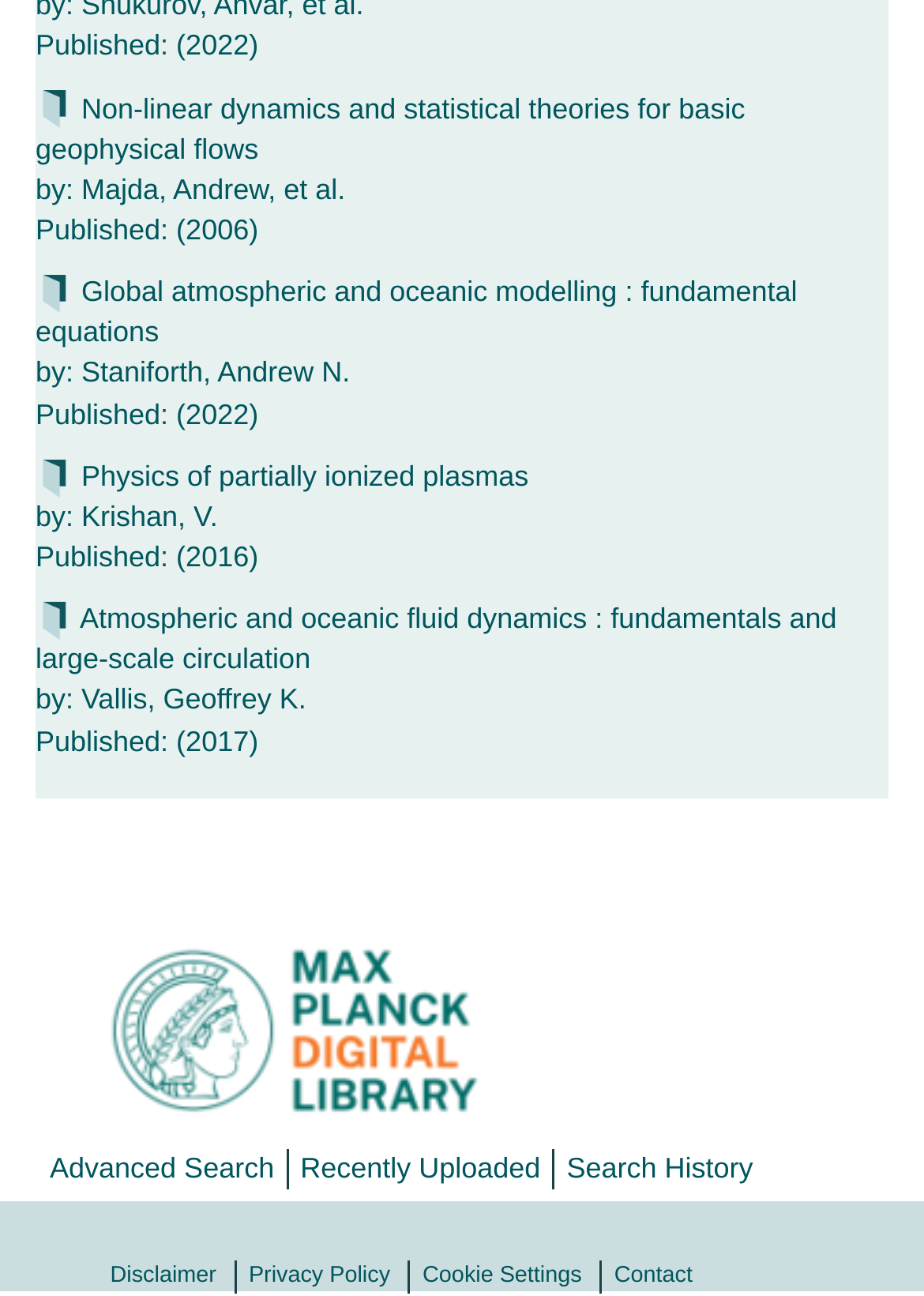Please locate the bounding box coordinates of the element that needs to be clicked to achieve the following instruction: "Click on Premiership Rugby". The coordinates should be four float numbers between 0 and 1, i.e., [left, top, right, bottom].

None